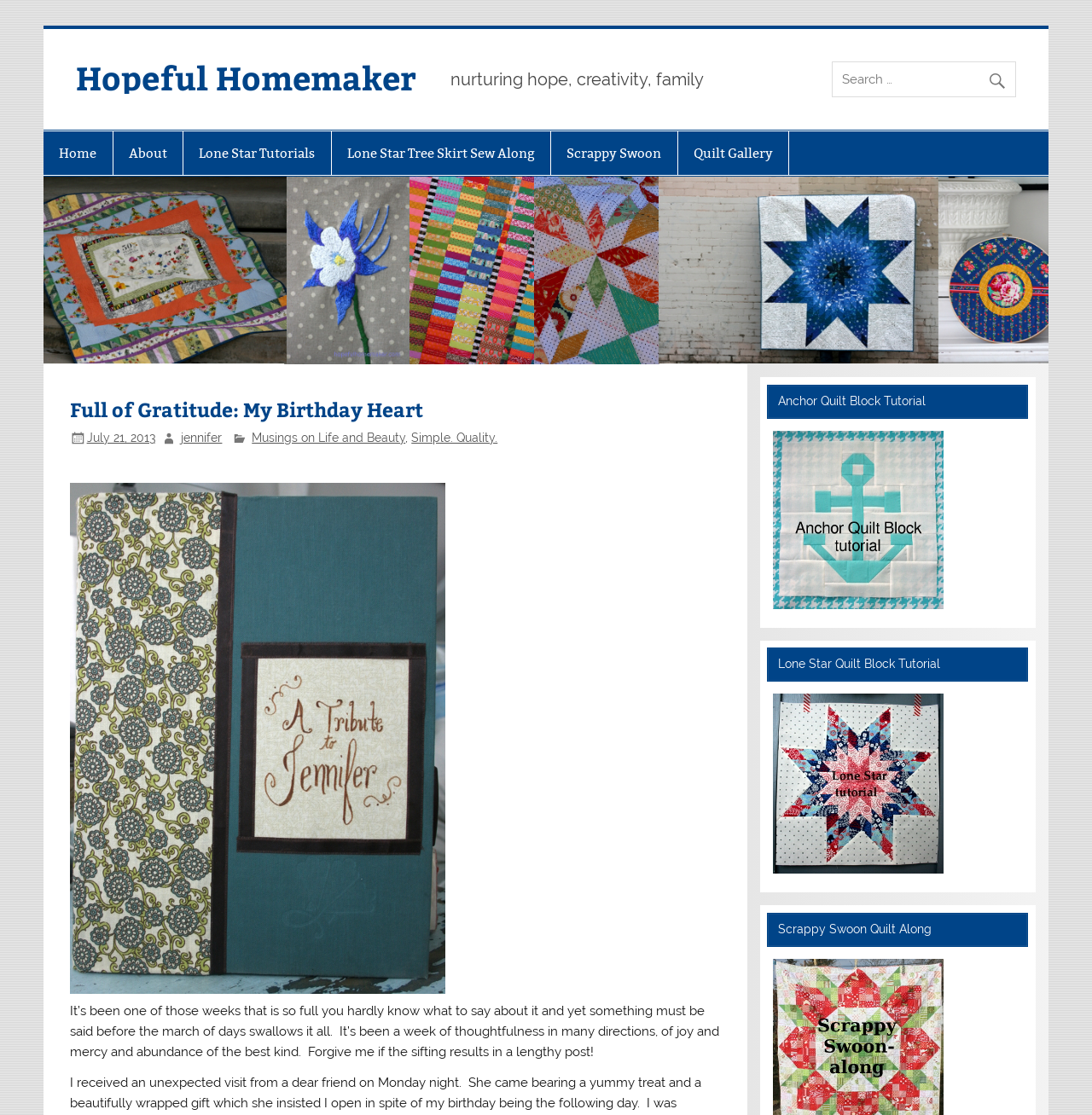What is the topic of the first tutorial on the webpage?
Based on the visual information, provide a detailed and comprehensive answer.

The first tutorial on the webpage is an 'Anchor Quilt Block Tutorial', which can be found in the middle section of the webpage, with a heading and an image.